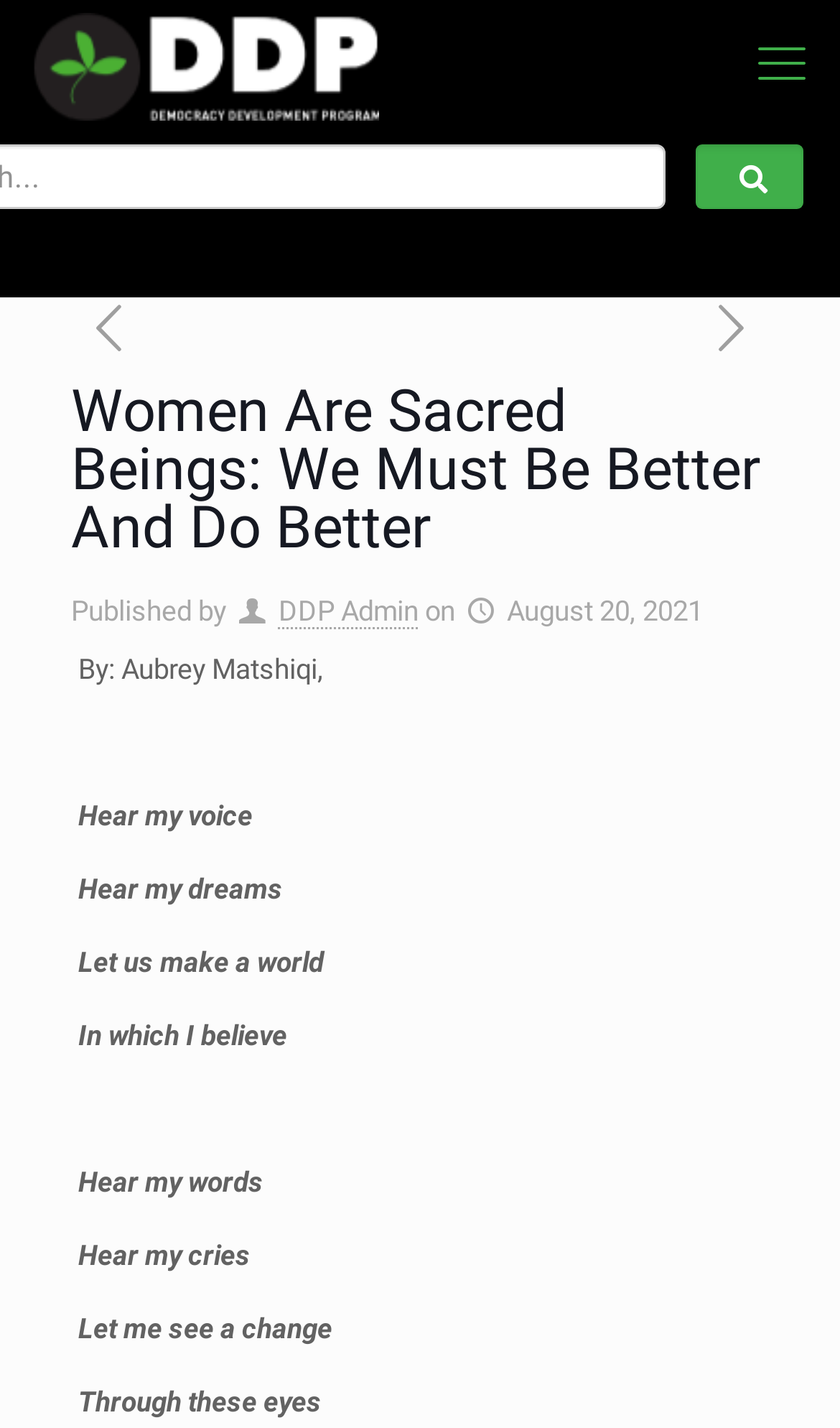Use a single word or phrase to answer the following:
What is the purpose of the 'previous post' and 'next post' links?

Navigation